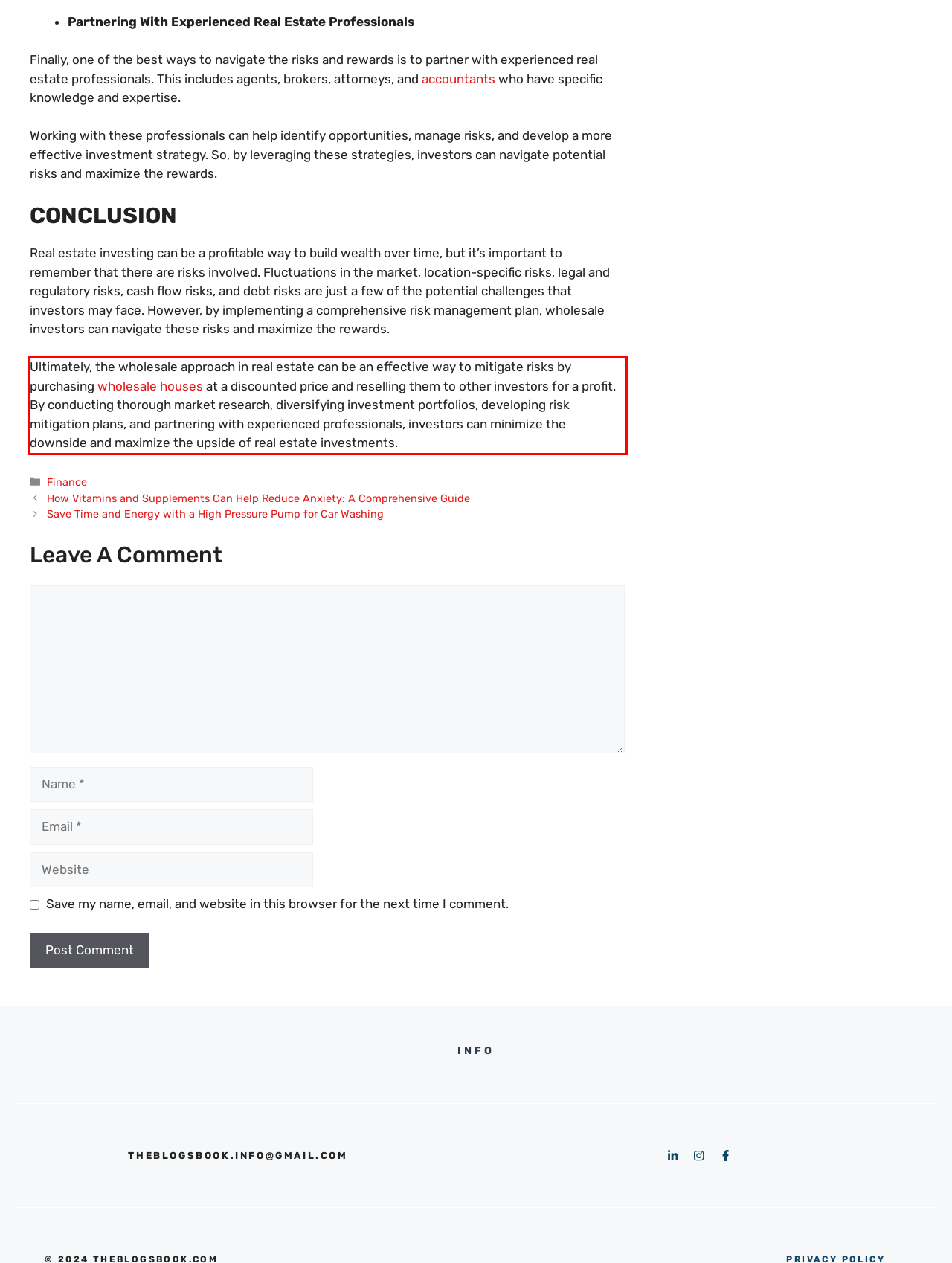Identify the text within the red bounding box on the webpage screenshot and generate the extracted text content.

Ultimately, the wholesale approach in real estate can be an effective way to mitigate risks by purchasing wholesale houses at a discounted price and reselling them to other investors for a profit. By conducting thorough market research, diversifying investment portfolios, developing risk mitigation plans, and partnering with experienced professionals, investors can minimize the downside and maximize the upside of real estate investments.